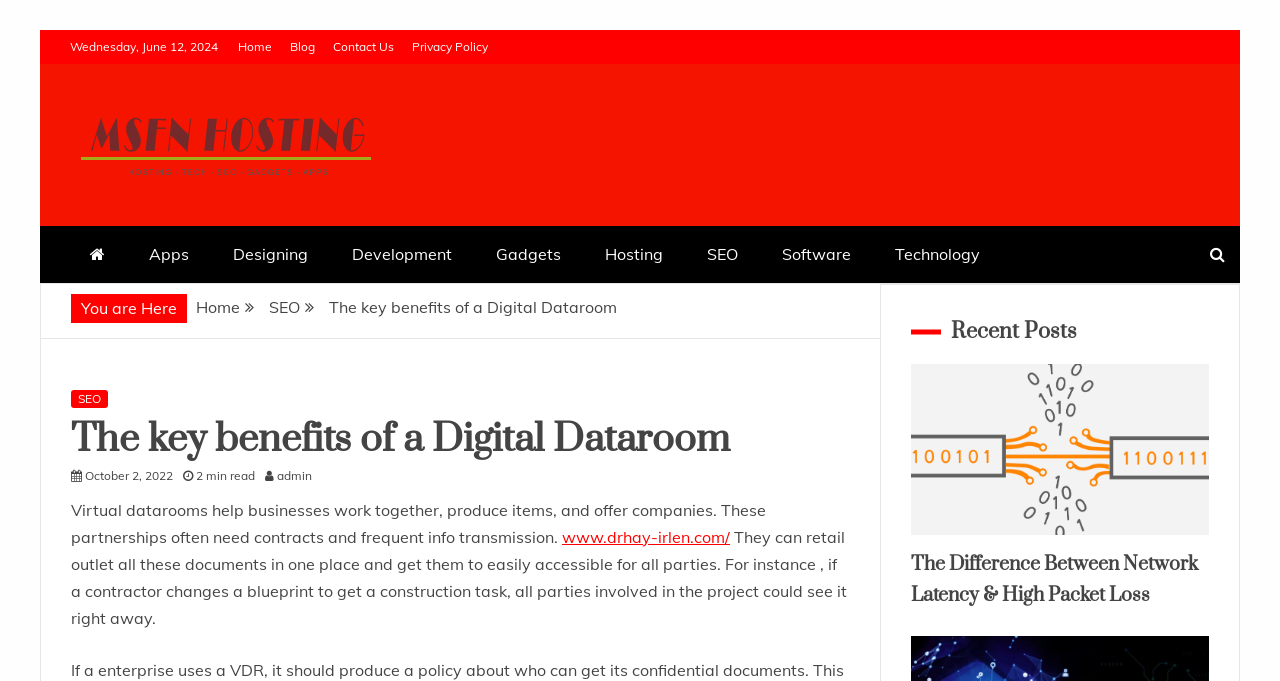Provide a brief response to the question below using one word or phrase:
What is the category of the blog post?

SEO